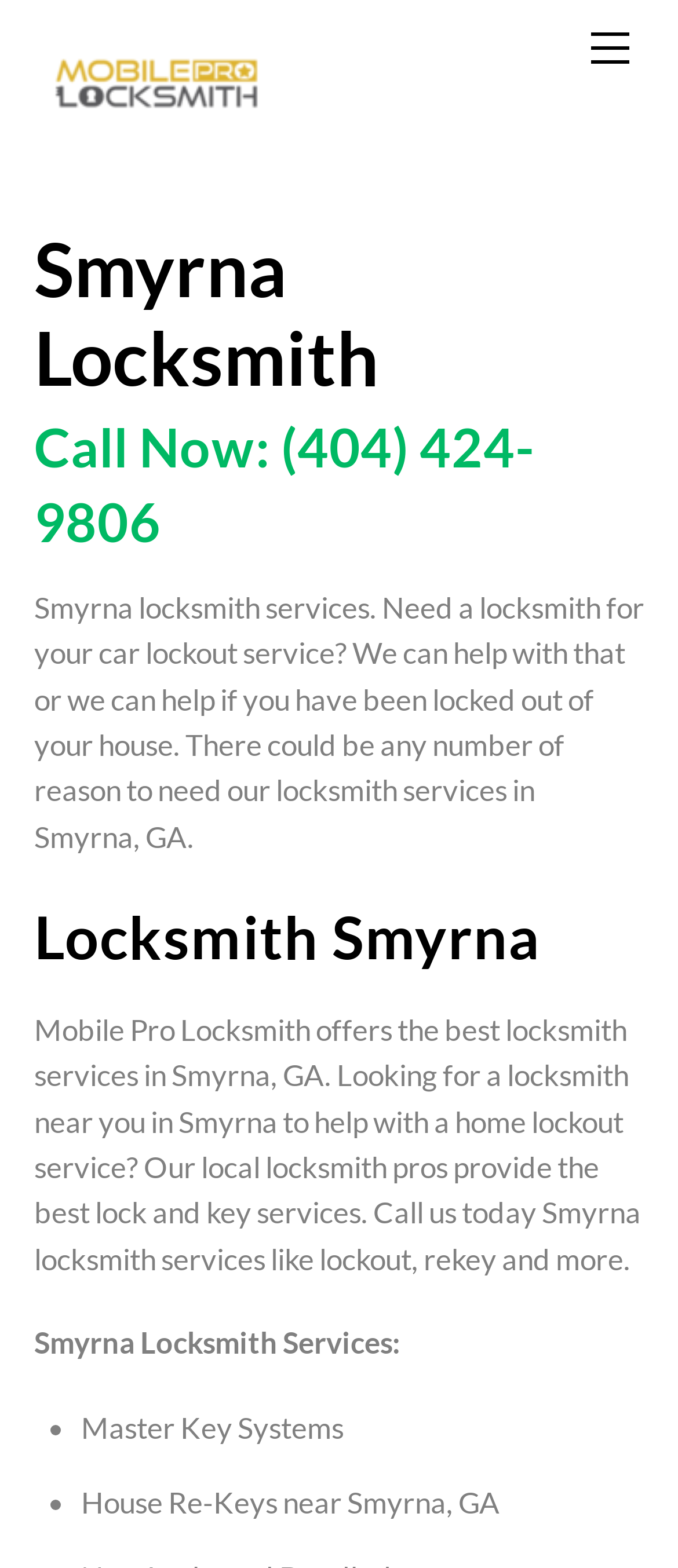What type of locksmith services are offered? Based on the screenshot, please respond with a single word or phrase.

Lockout, Rekey, Home Locks, Car Locks